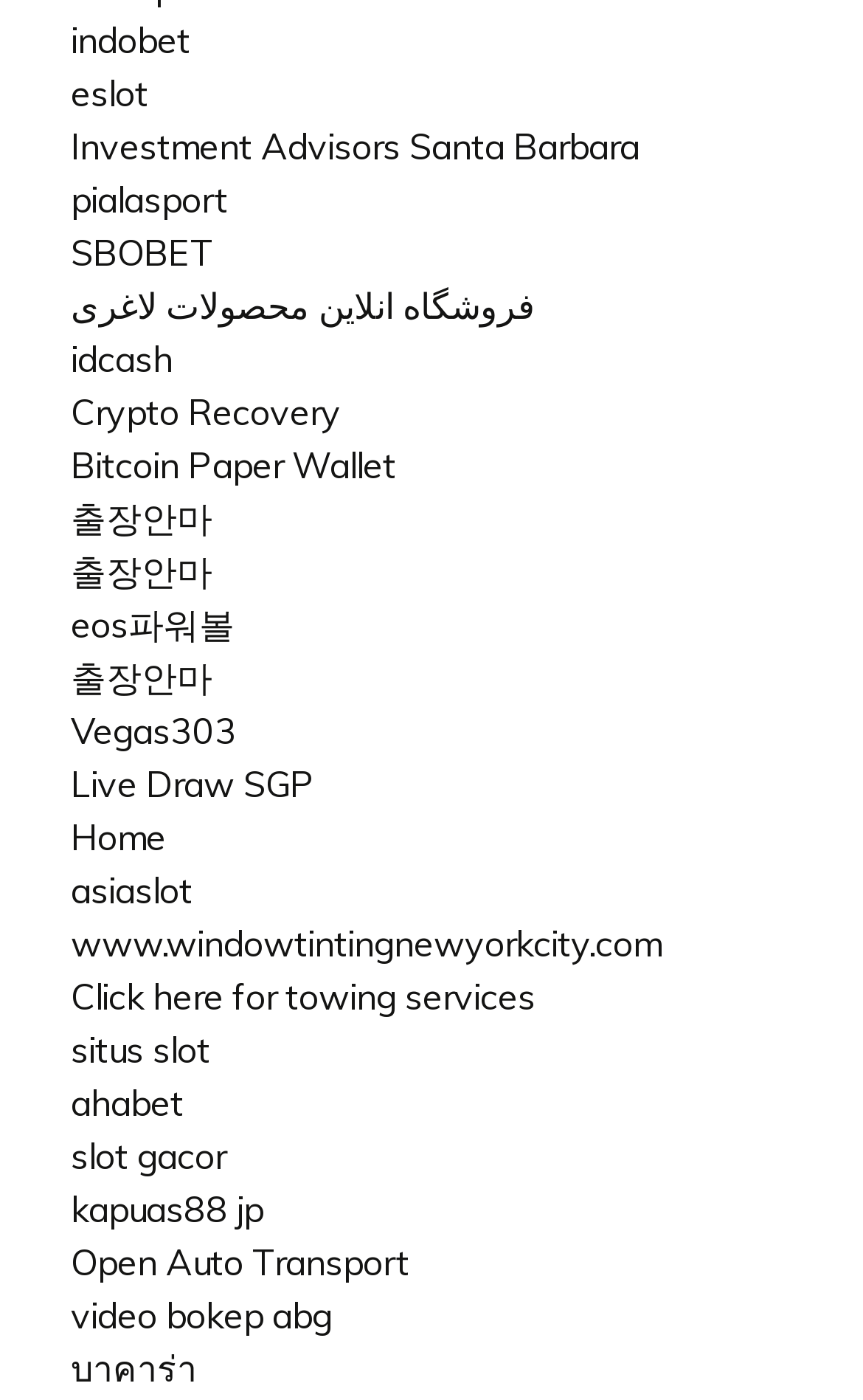Please indicate the bounding box coordinates for the clickable area to complete the following task: "Click on the link to indobet". The coordinates should be specified as four float numbers between 0 and 1, i.e., [left, top, right, bottom].

[0.082, 0.013, 0.221, 0.044]